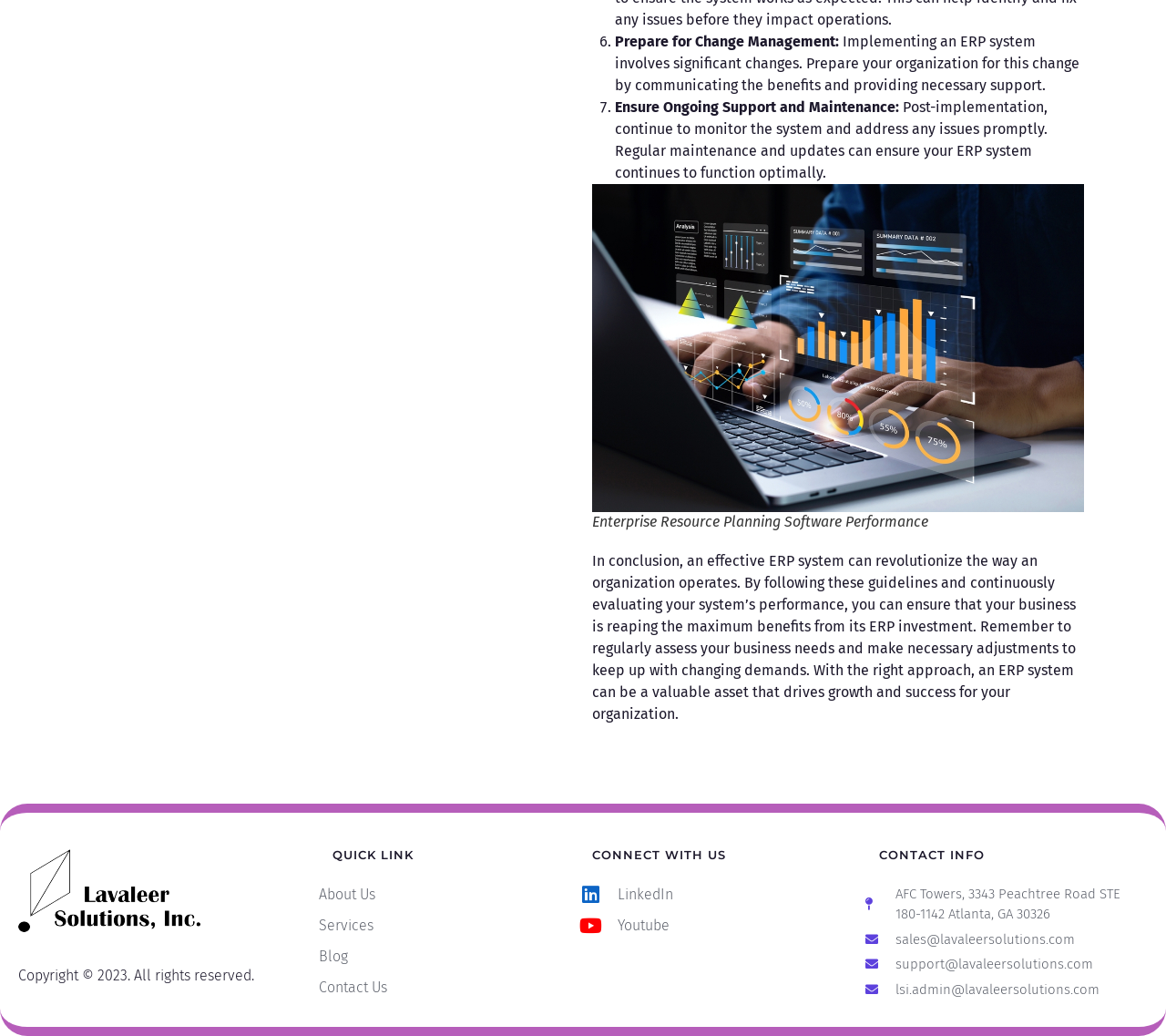From the given element description: "Contact Us", find the bounding box for the UI element. Provide the coordinates as four float numbers between 0 and 1, in the order [left, top, right, bottom].

[0.273, 0.943, 0.492, 0.964]